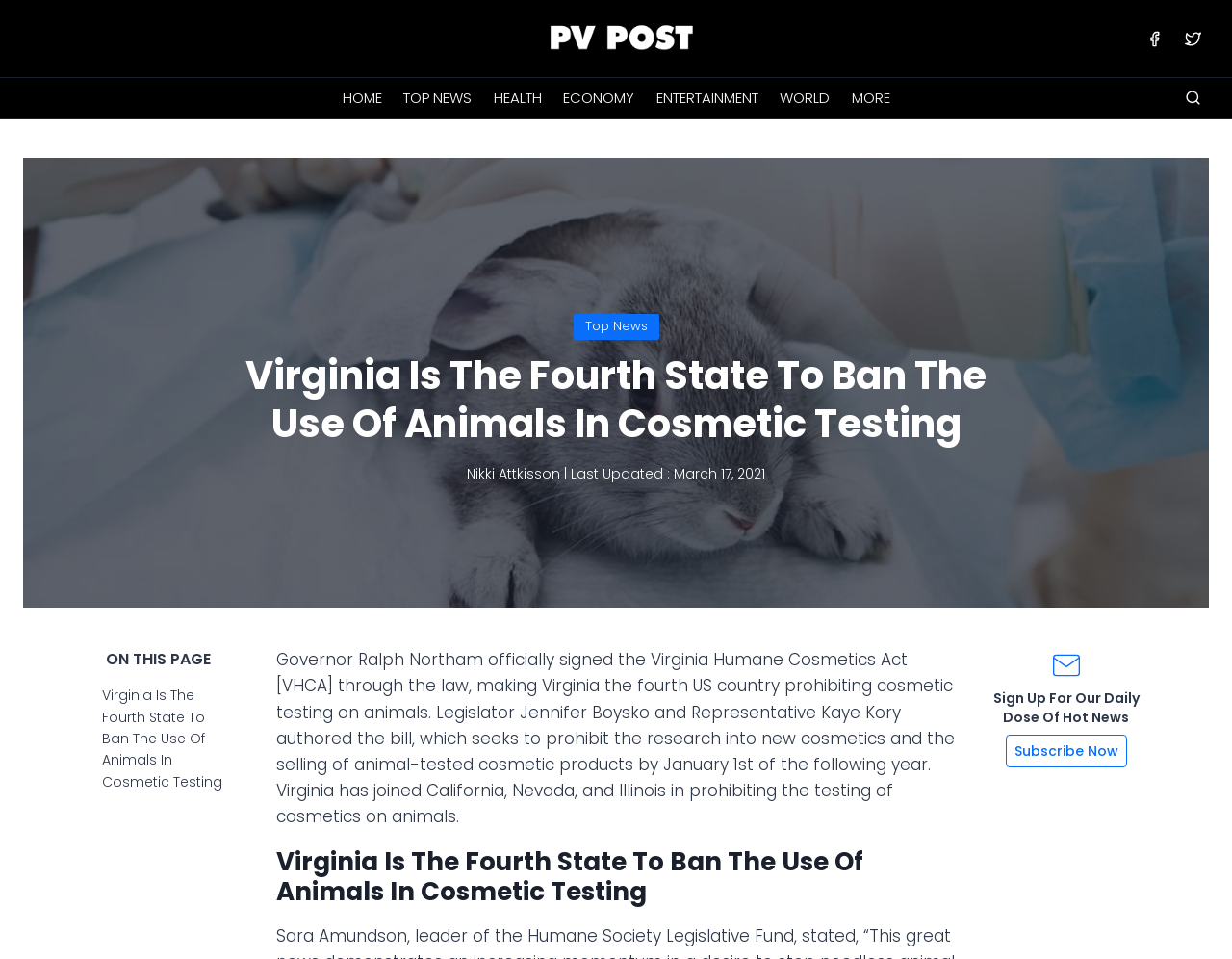Provide the bounding box coordinates for the area that should be clicked to complete the instruction: "Click on Facebook".

[0.924, 0.023, 0.951, 0.057]